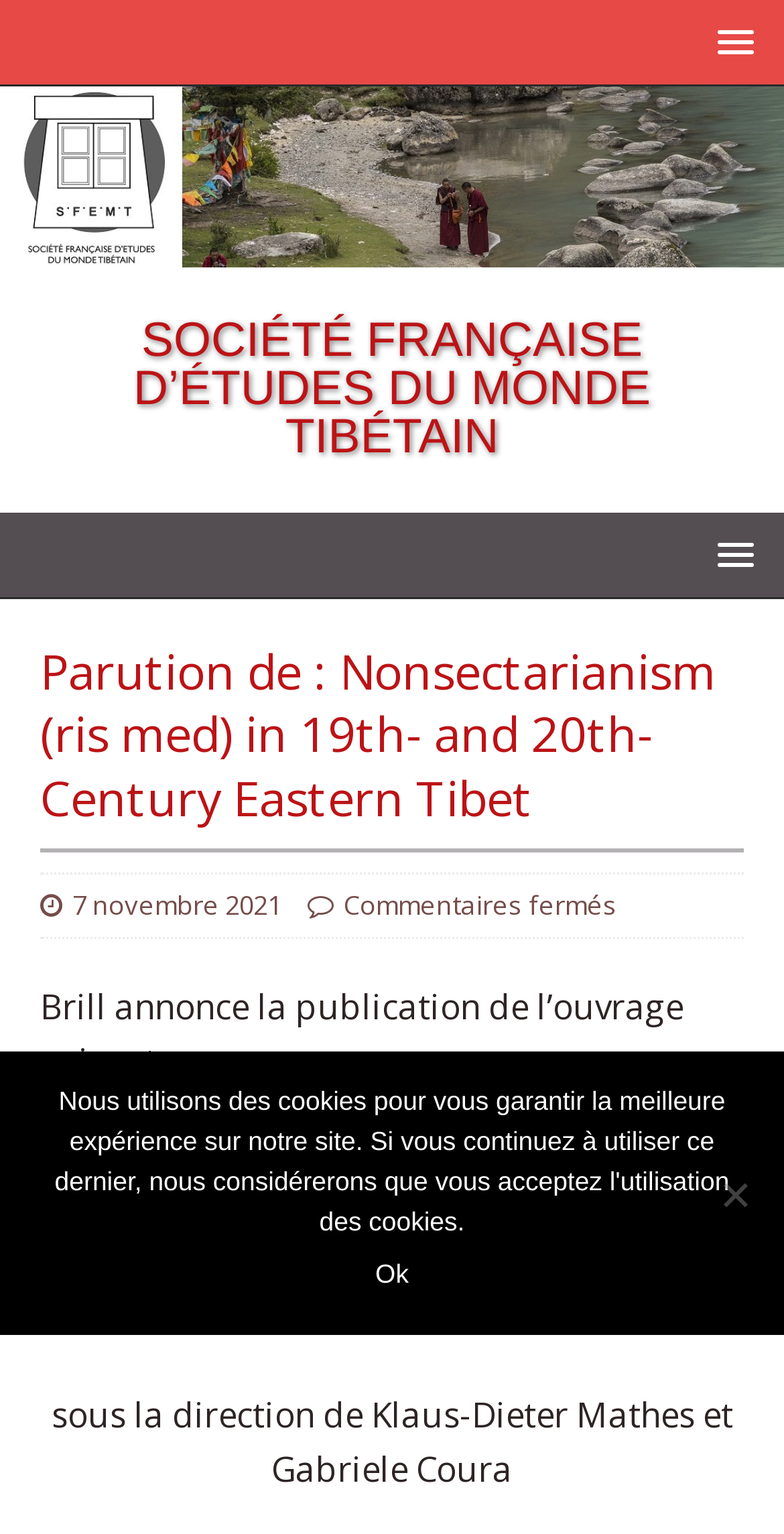Can you find the bounding box coordinates for the UI element given this description: "7 novembre 2021"? Provide the coordinates as four float numbers between 0 and 1: [left, top, right, bottom].

[0.092, 0.578, 0.359, 0.601]